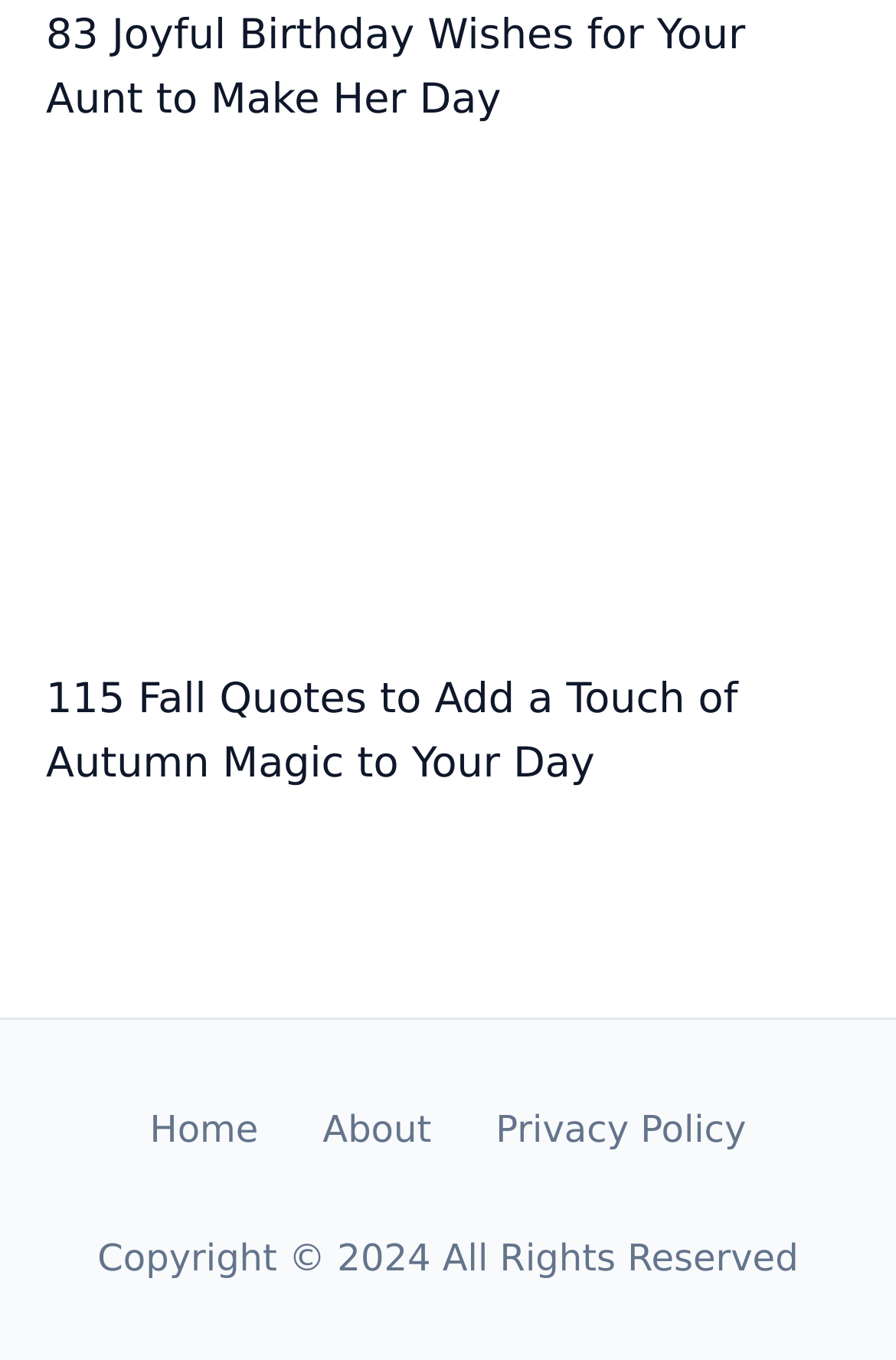How many links are present in the footer section?
Using the picture, provide a one-word or short phrase answer.

3